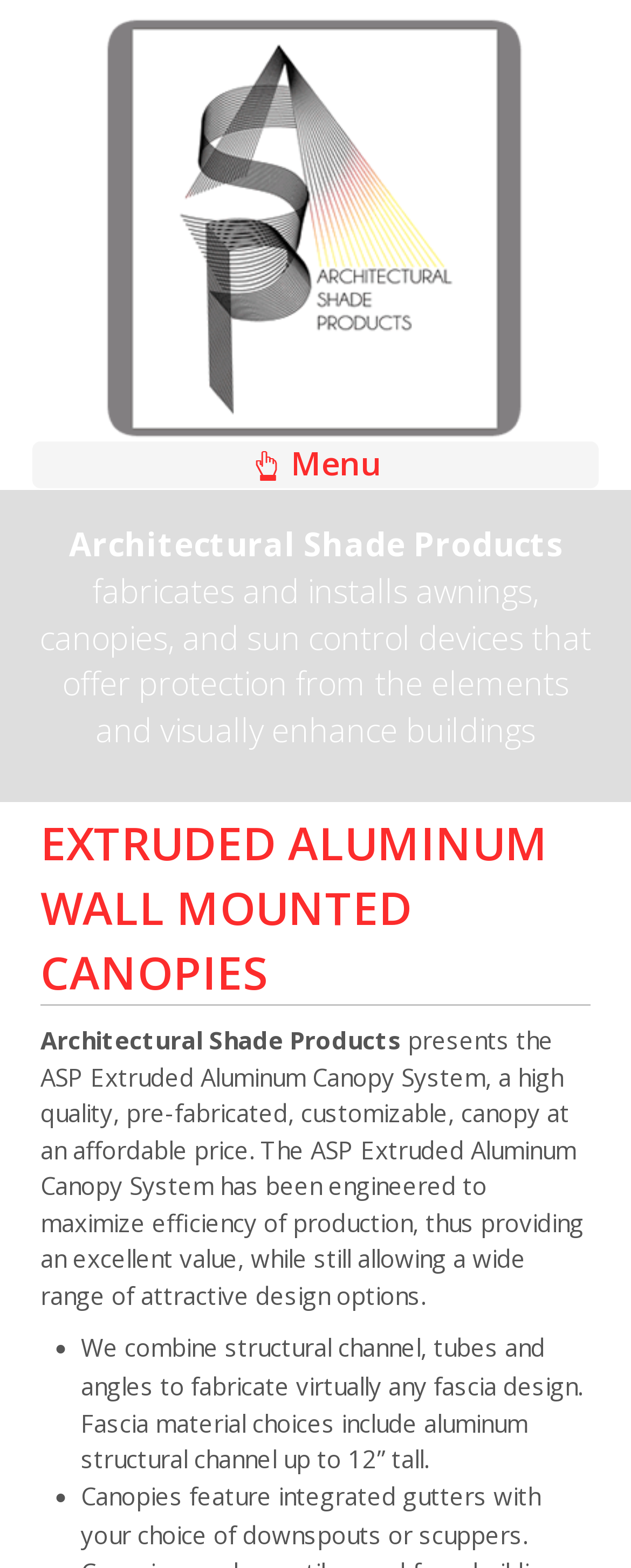Analyze the image and provide a detailed answer to the question: What type of products does Architectural Shade Products offer?

Based on the webpage content, Architectural Shade Products offers commercial wall mounted canopies, custom made architectural canopies, and entrance canopies, which can be inferred from the static text 'fabricates and installs awnings, canopies, and sun control devices that offer protection from the elements and visually enhance buildings'.